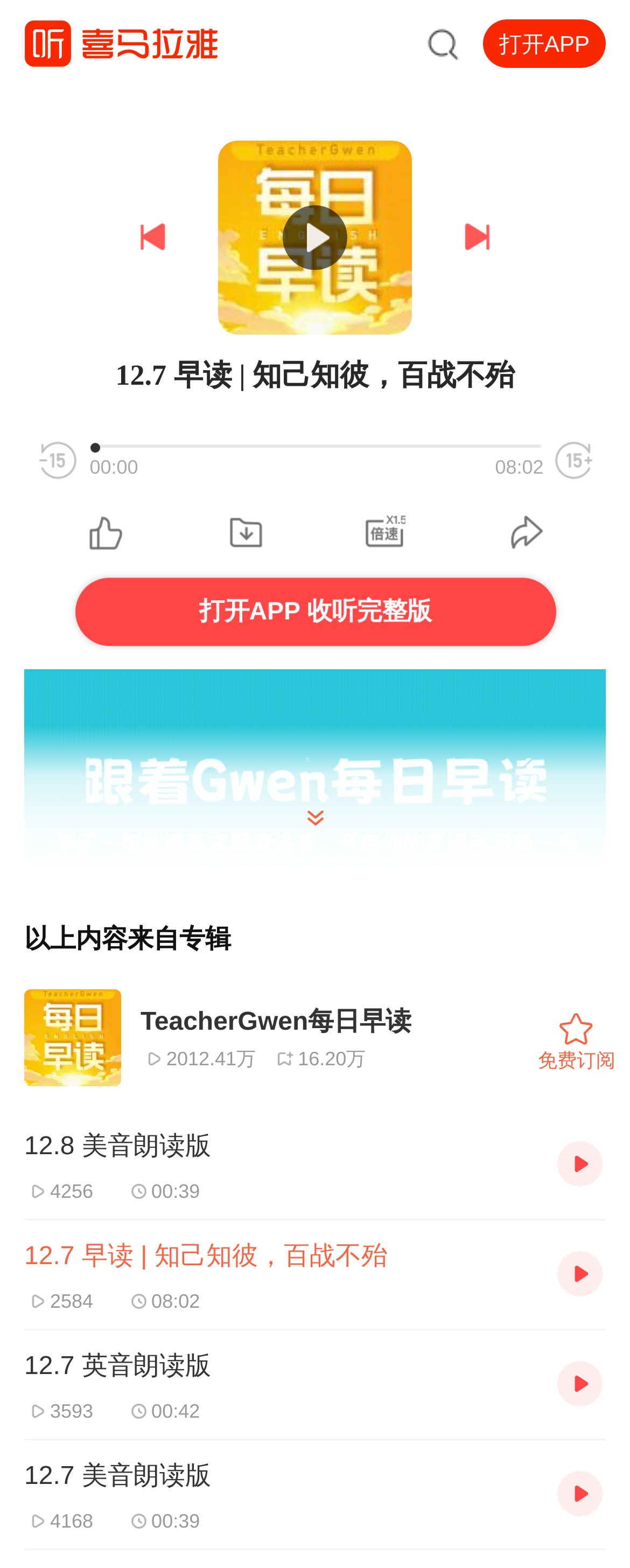From the webpage screenshot, predict the bounding box of the UI element that matches this description: "parent_node: 12.7 美音朗读版".

[0.885, 0.938, 0.962, 0.969]